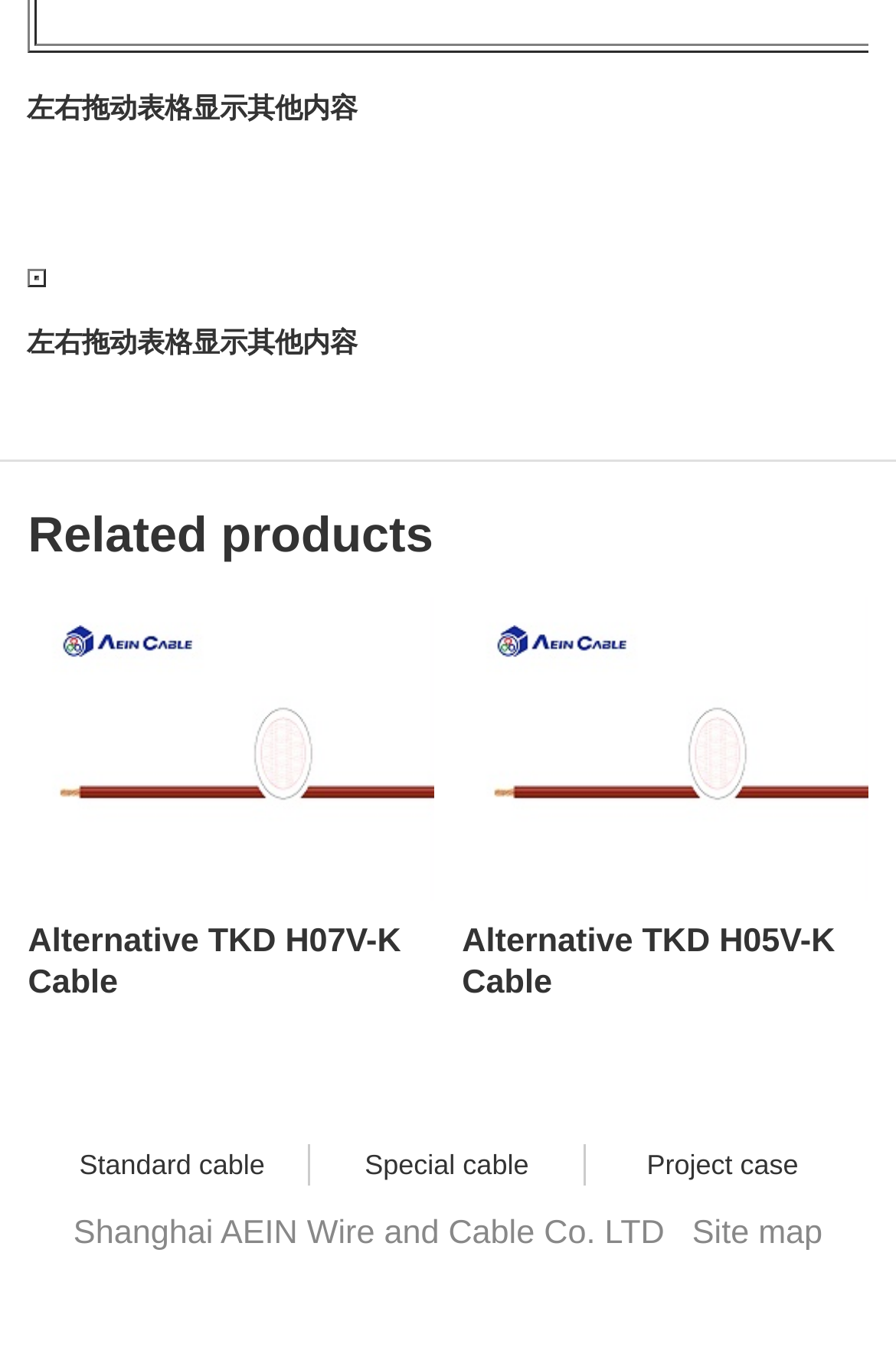Provide the bounding box coordinates in the format (top-left x, top-left y, bottom-right x, bottom-right y). All values are floating point numbers between 0 and 1. Determine the bounding box coordinate of the UI element described as: Alternative TKD H05V-K Cable

[0.516, 0.438, 0.969, 0.737]